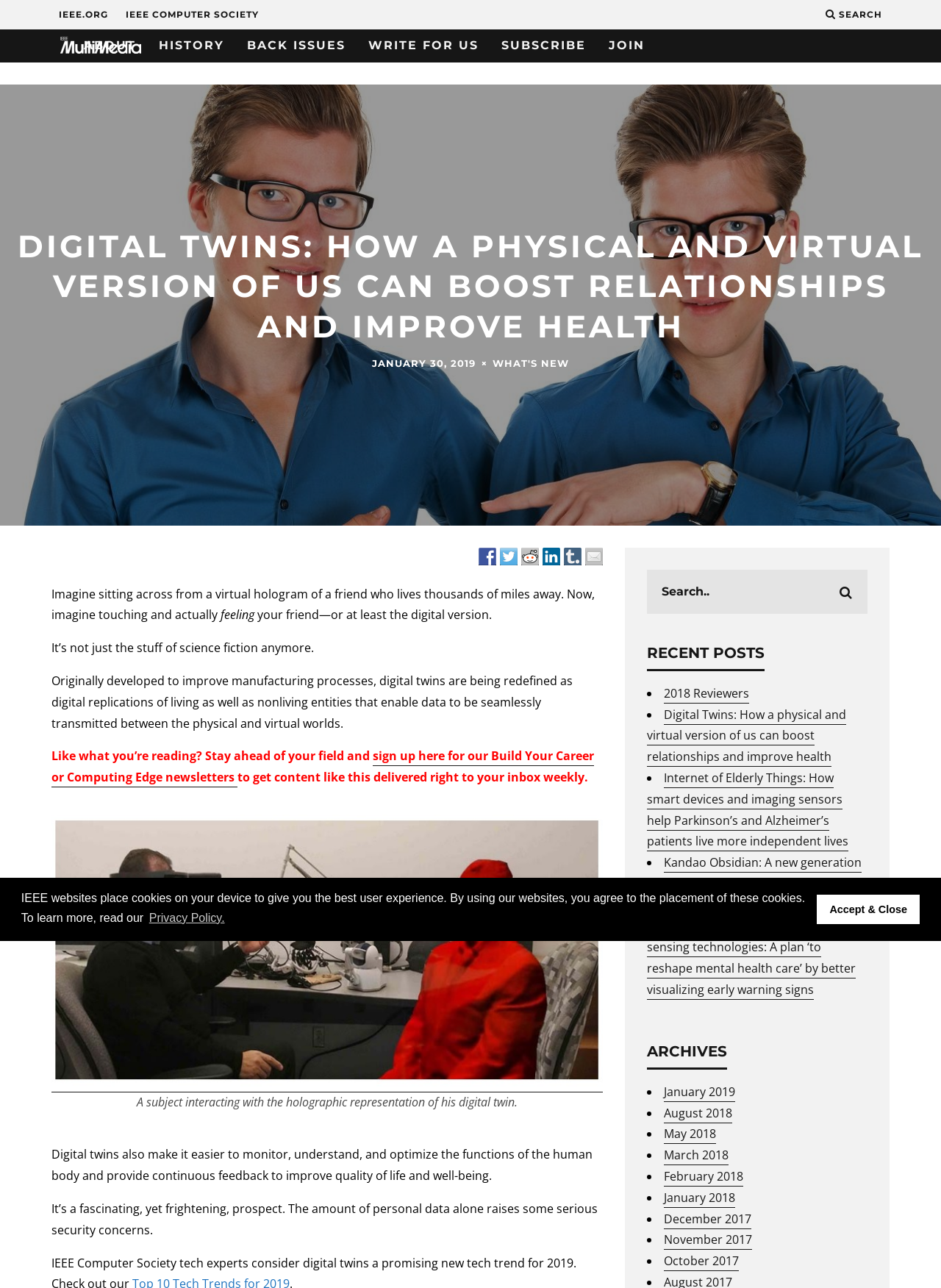How many social media links are there?
Use the image to answer the question with a single word or phrase.

6